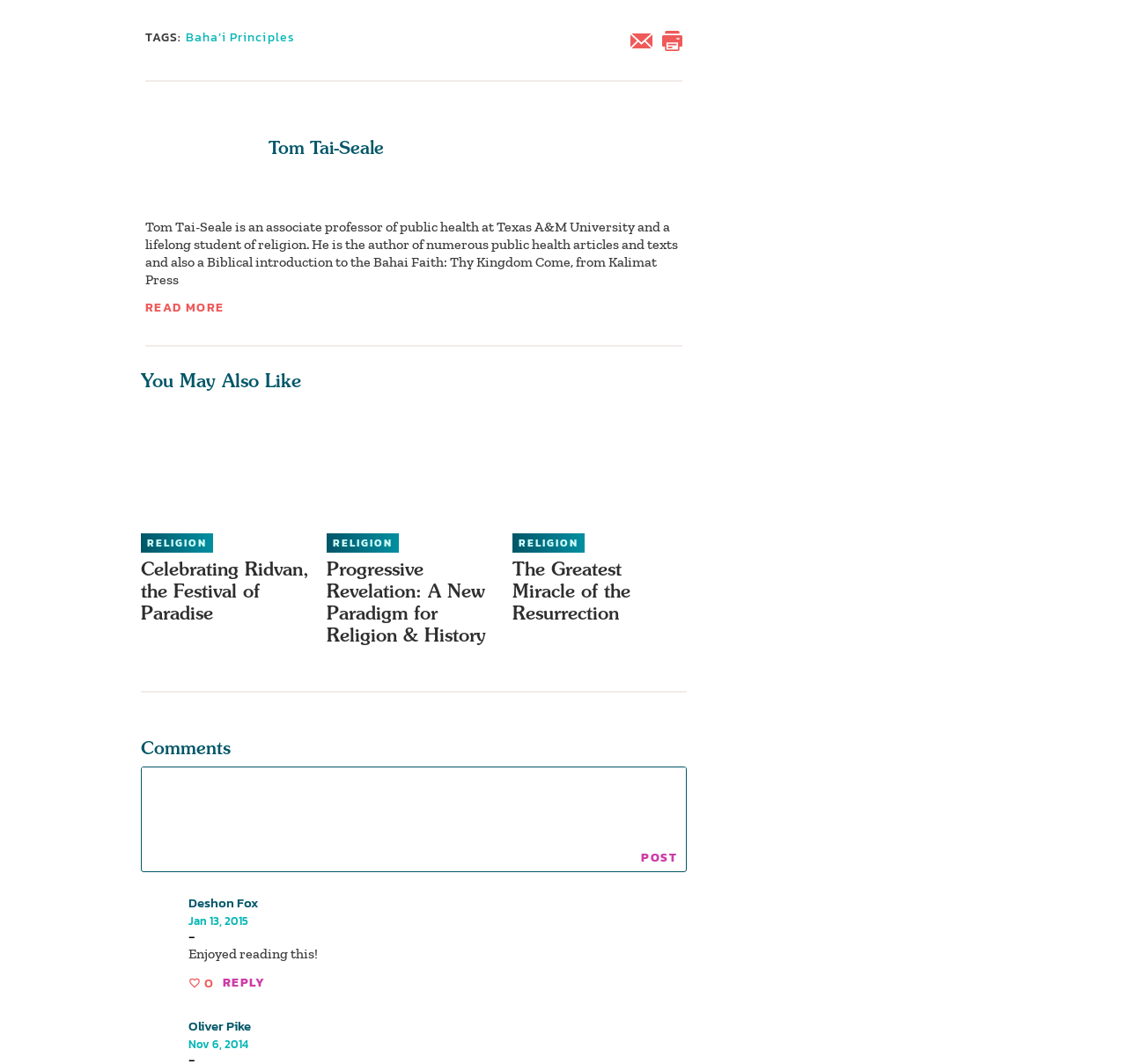What is the purpose of the 'Post' button?
Answer the question with a detailed and thorough explanation.

The 'Post' button is likely used to submit a comment because it is located next to a textbox that says 'required: True', suggesting that it is a required field for submitting a comment. The button is also located in the 'Comments' section, which further supports this conclusion.